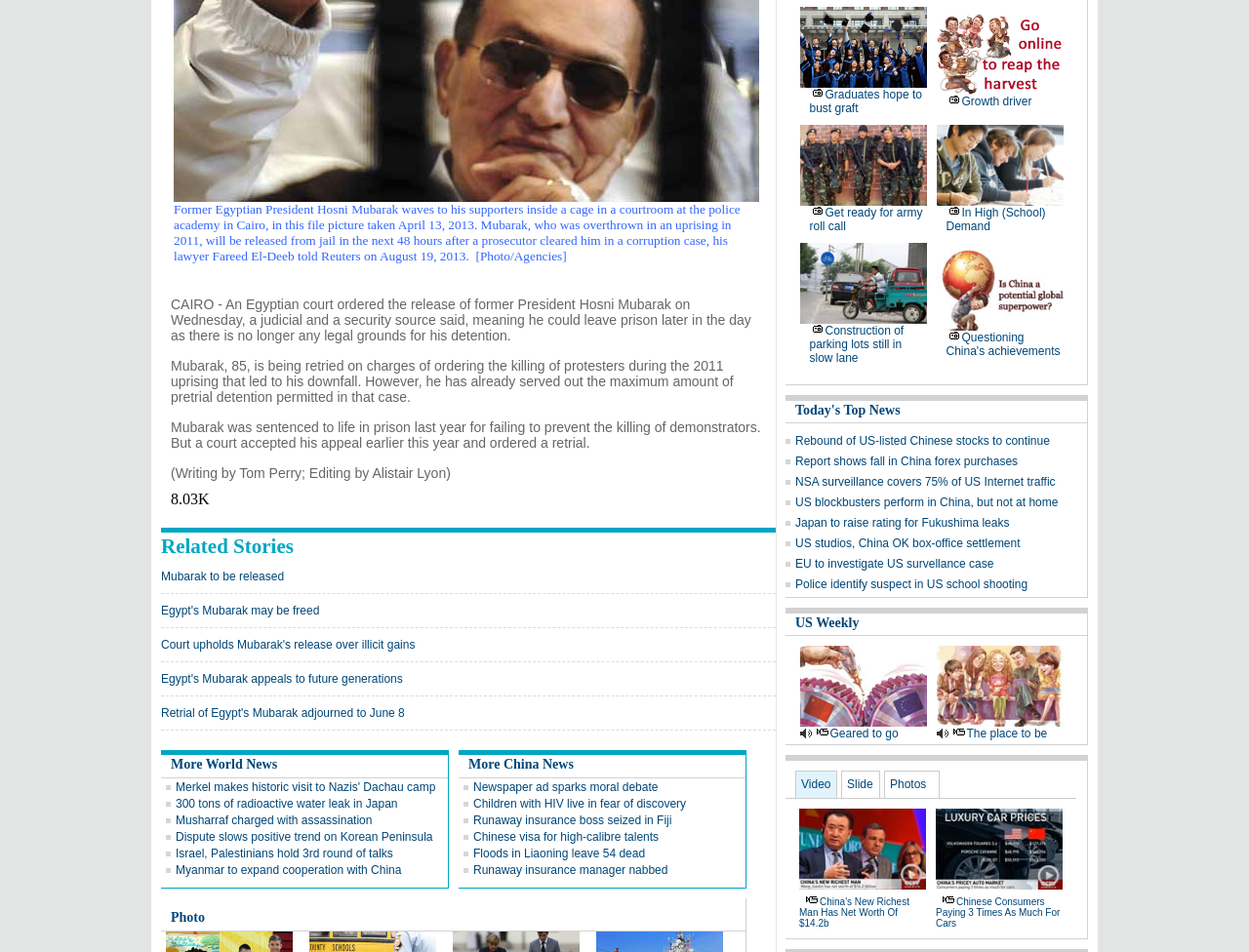Please determine the bounding box of the UI element that matches this description: Chinese visa for high-calibre talents. The coordinates should be given as (top-left x, top-left y, bottom-right x, bottom-right y), with all values between 0 and 1.

[0.379, 0.872, 0.527, 0.886]